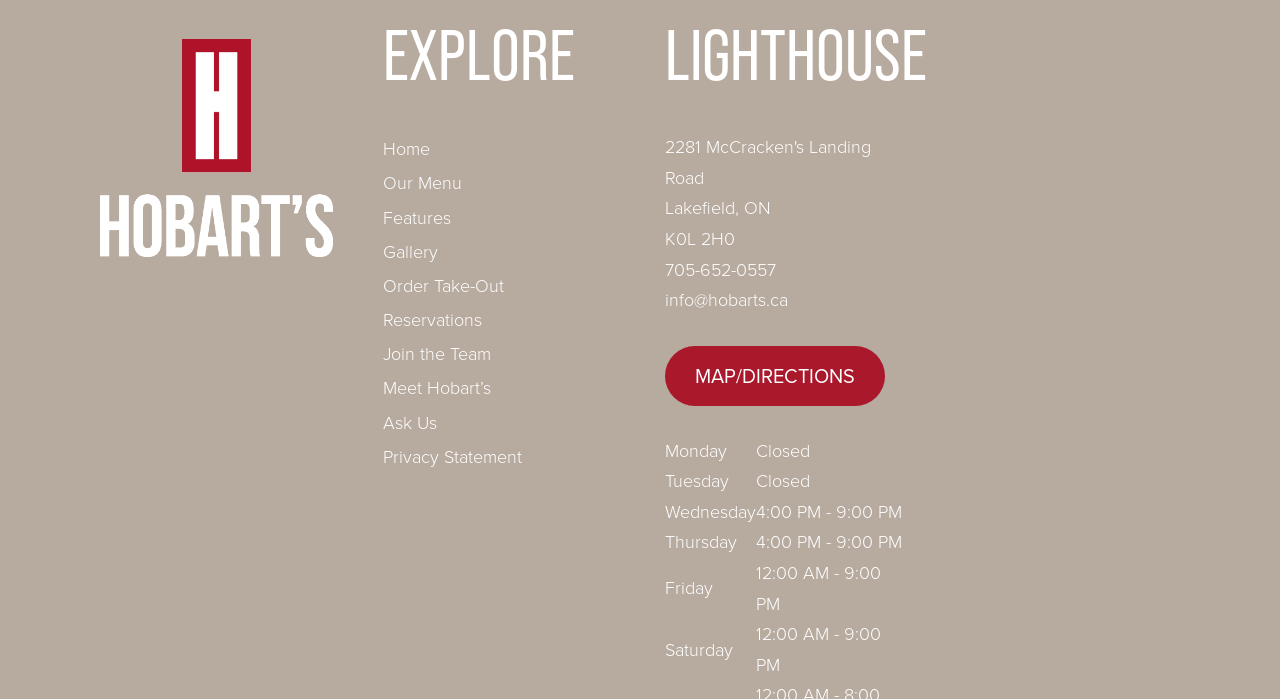Extract the bounding box coordinates for the described element: "Gallery". The coordinates should be represented as four float numbers between 0 and 1: [left, top, right, bottom].

[0.299, 0.336, 0.342, 0.385]